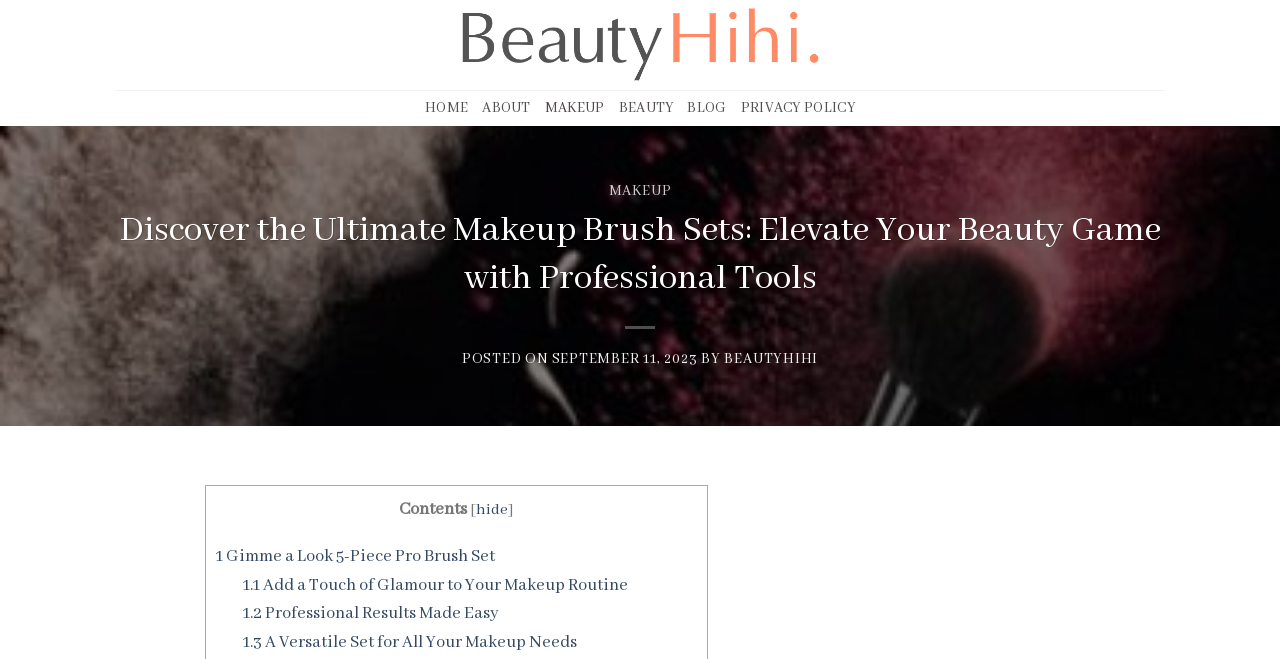Find the bounding box coordinates for the element that must be clicked to complete the instruction: "view blog posts". The coordinates should be four float numbers between 0 and 1, indicated as [left, top, right, bottom].

[0.537, 0.137, 0.568, 0.191]